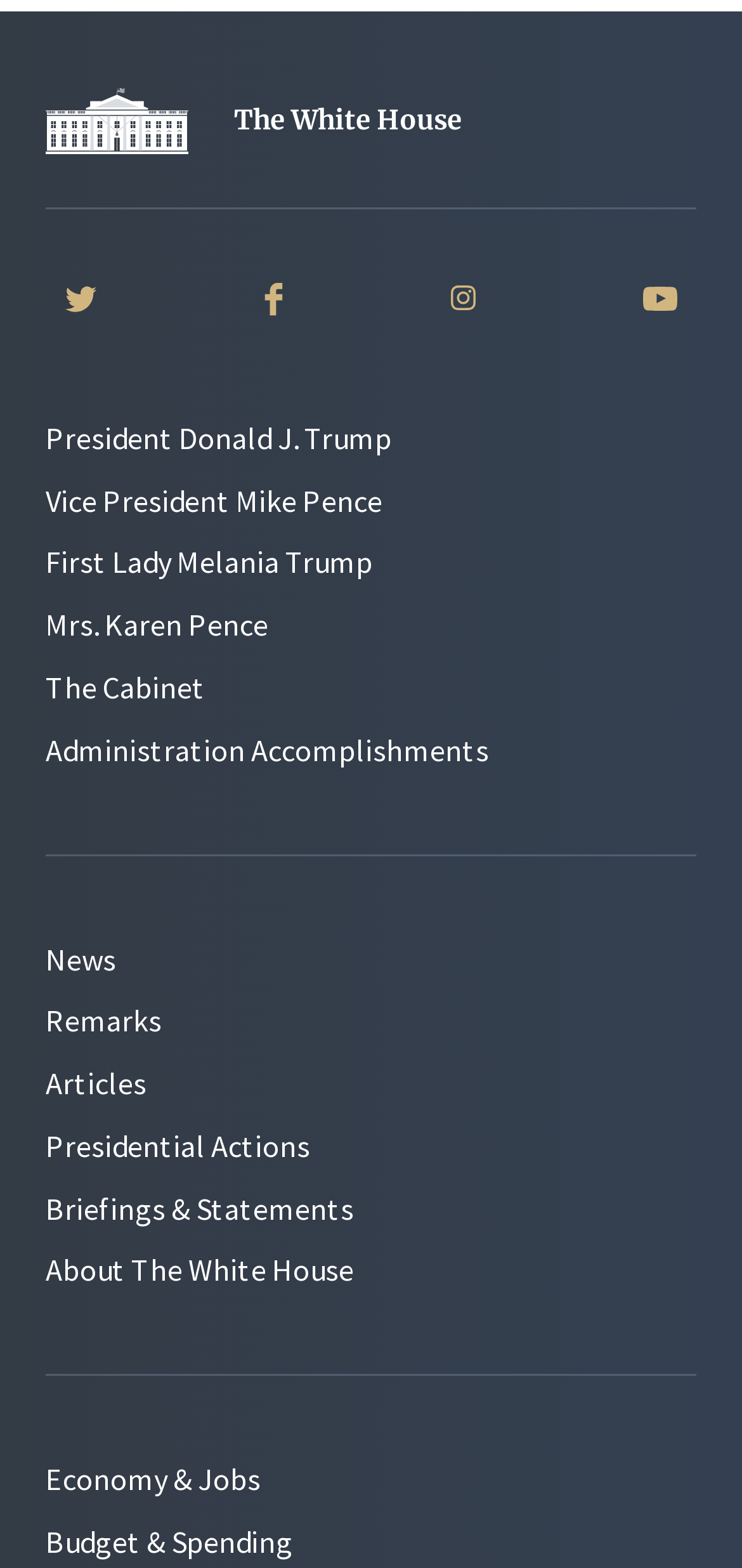Determine the bounding box for the described UI element: "First Lady Melania Trump".

[0.062, 0.346, 0.503, 0.371]